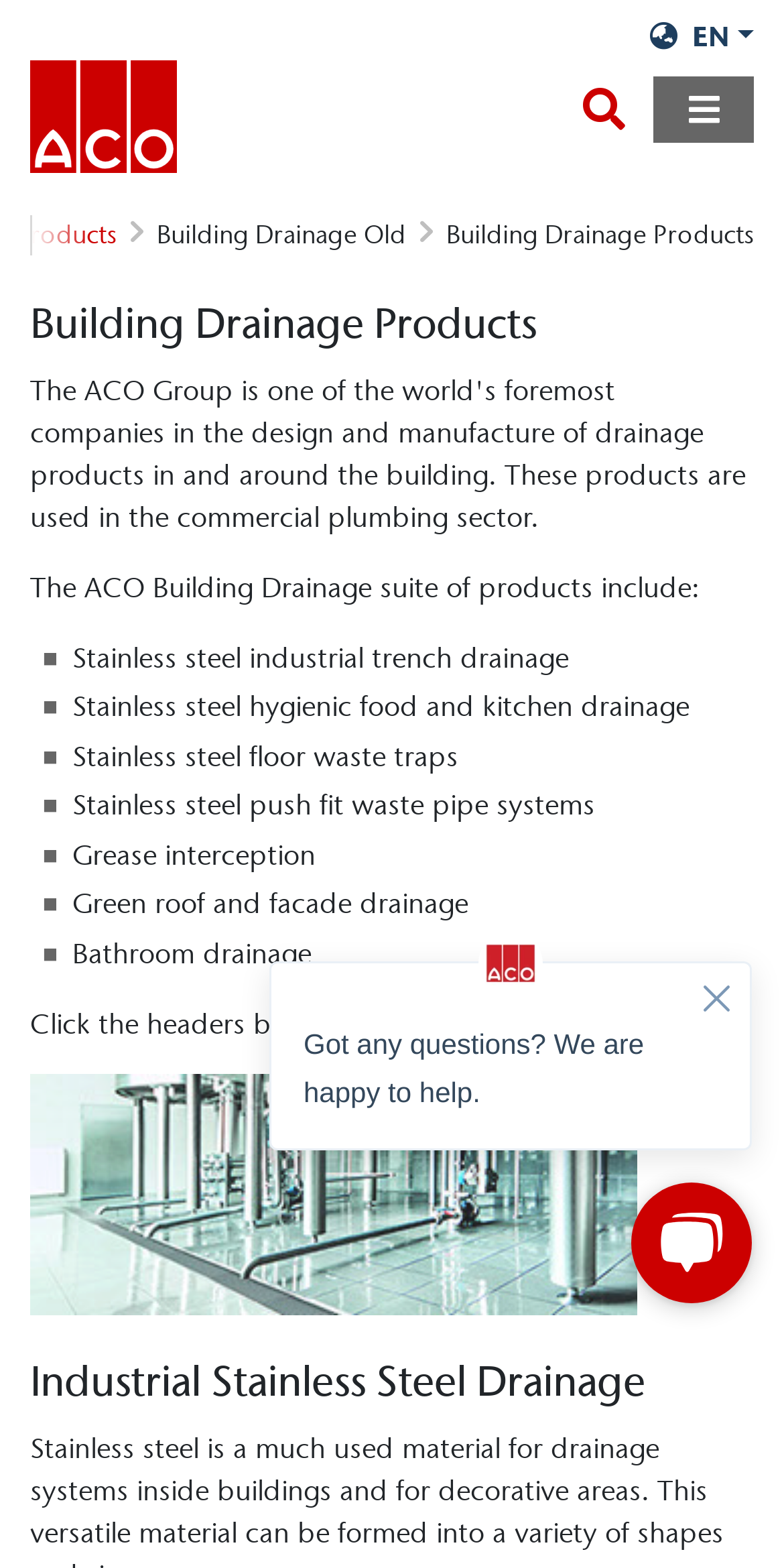Provide a thorough and detailed response to the question by examining the image: 
What is the main category of the product 'Industrial Stainless Steel Drainage'?

The product 'Industrial Stainless Steel Drainage' is listed under the main category of 'Building Drainage', which is evident from the heading 'Building Drainage Products' at the top of the webpage and the product's description.